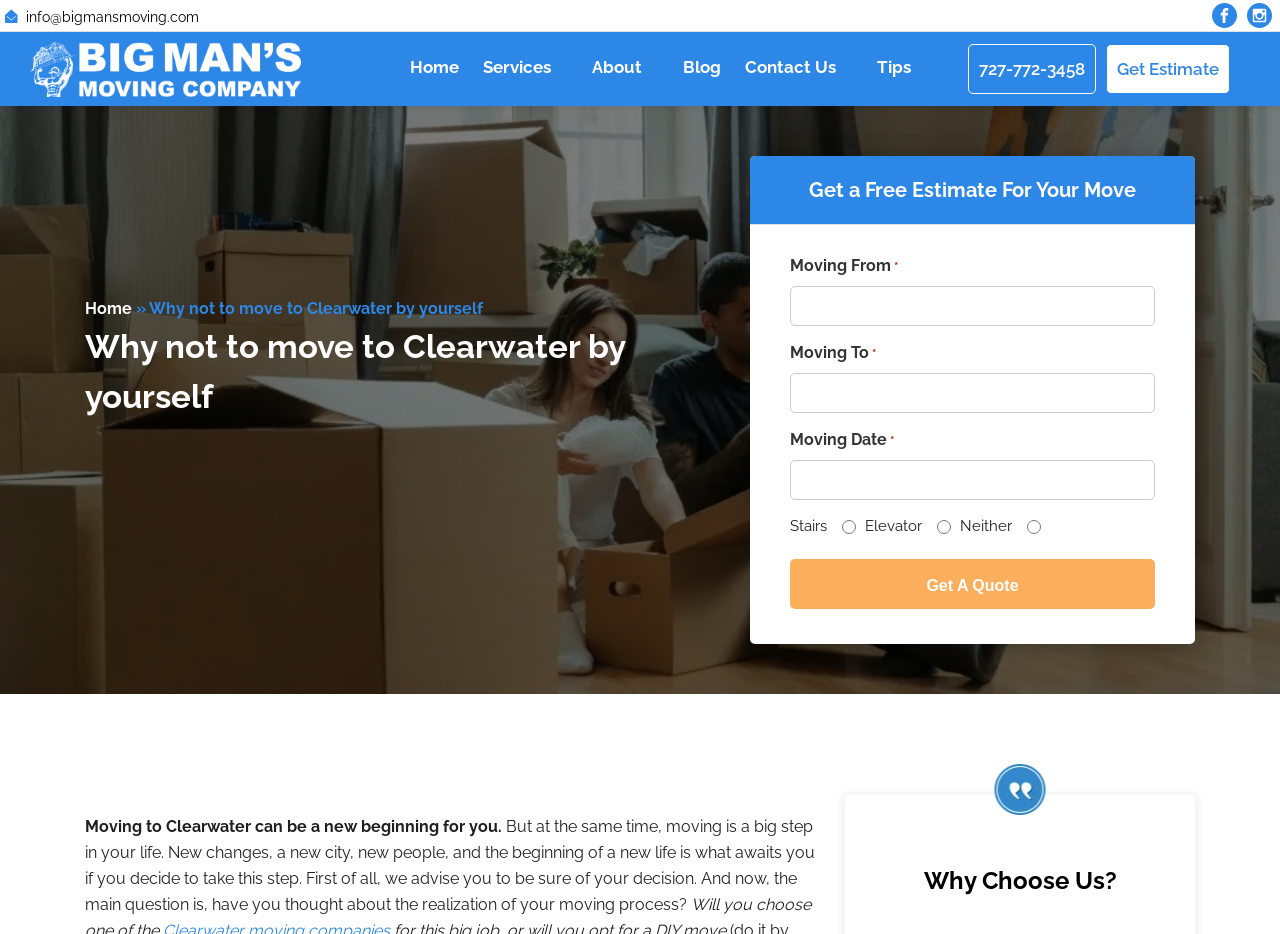What is the purpose of the form?
Using the image, respond with a single word or phrase.

Get a free estimate